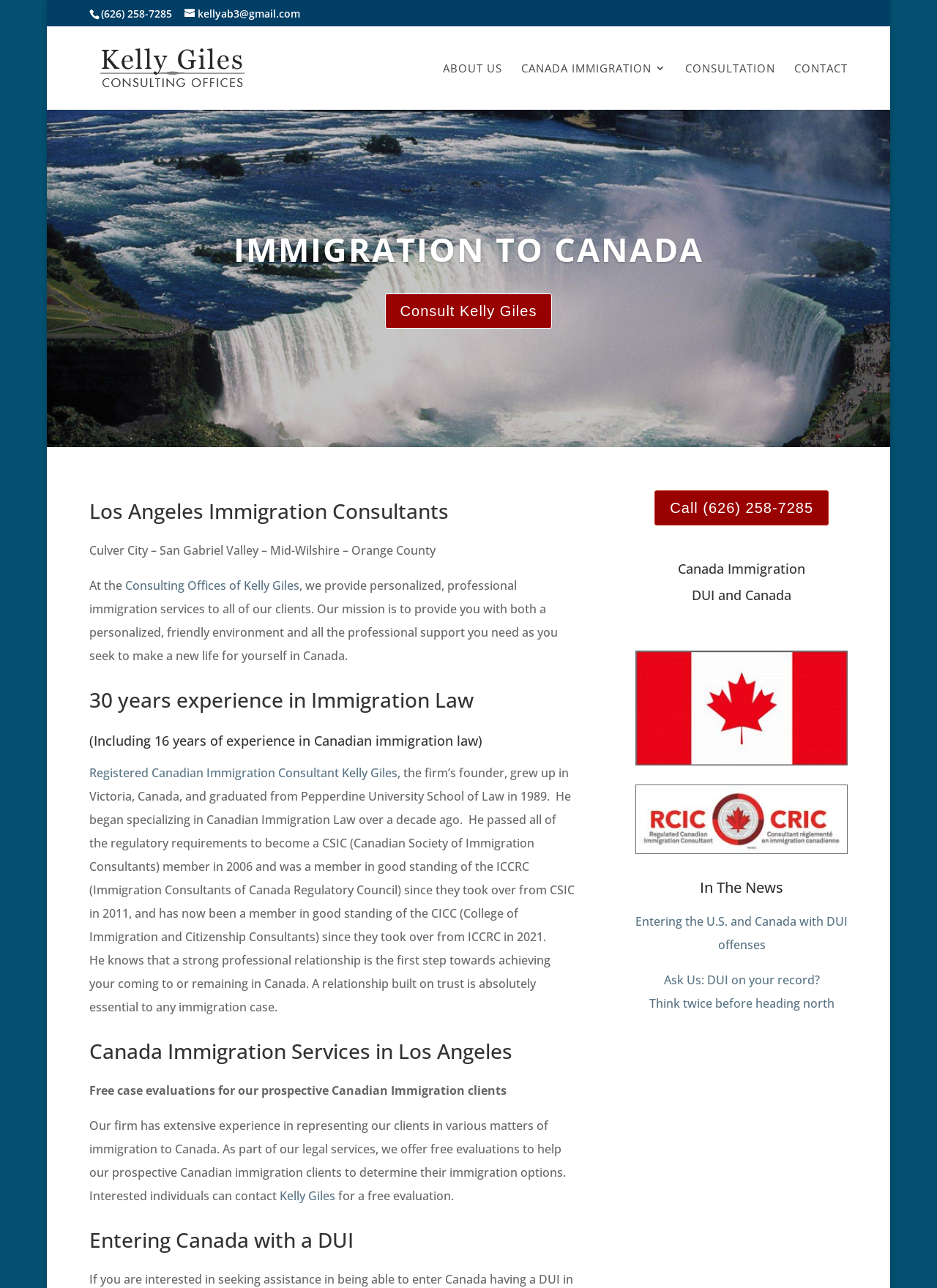Given the description Kelly Giles, predict the bounding box coordinates of the UI element. Ensure the coordinates are in the format (top-left x, top-left y, bottom-right x, bottom-right y) and all values are between 0 and 1.

[0.298, 0.922, 0.357, 0.935]